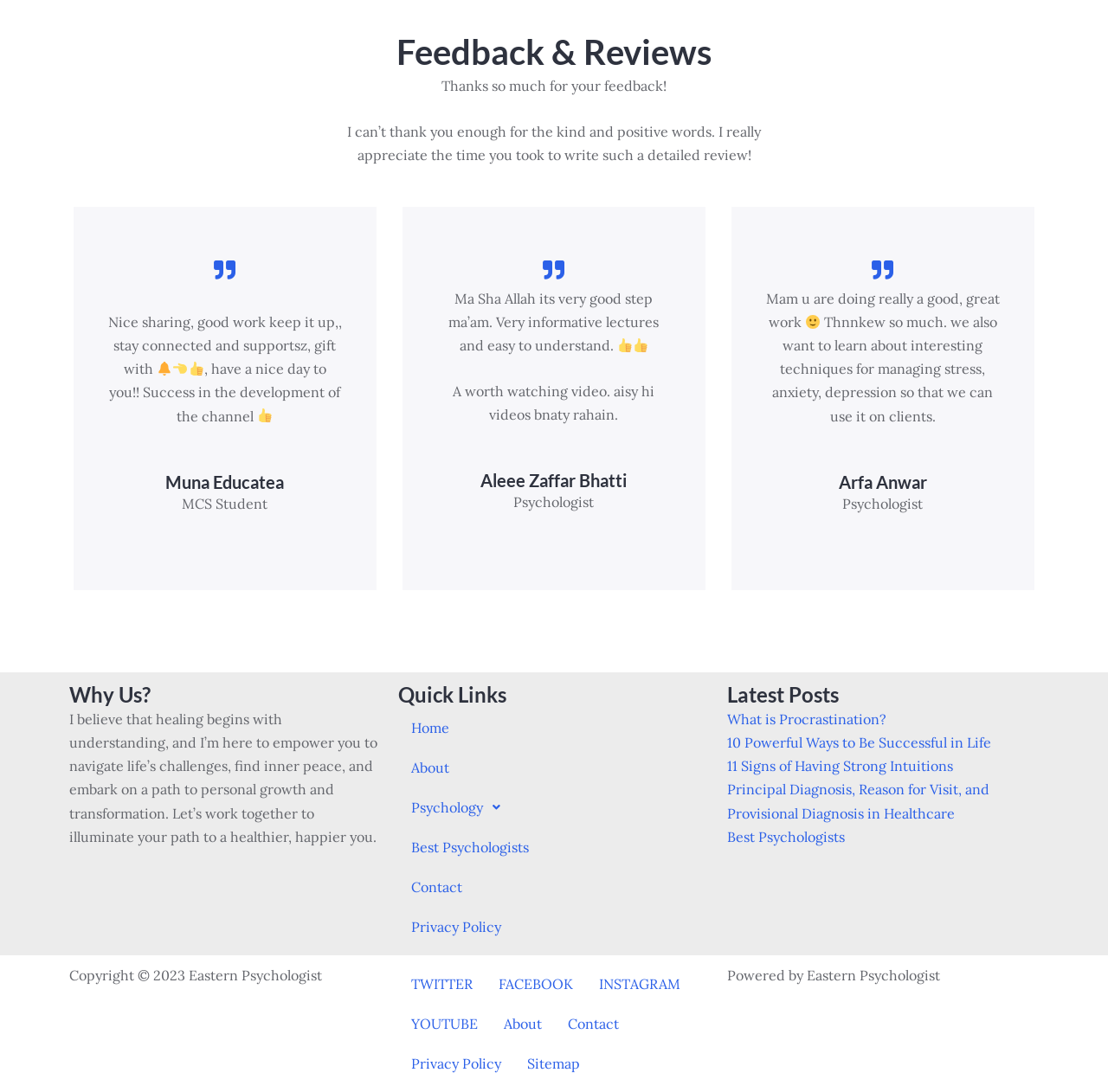Identify the bounding box coordinates for the UI element described as: "Learn More".

None